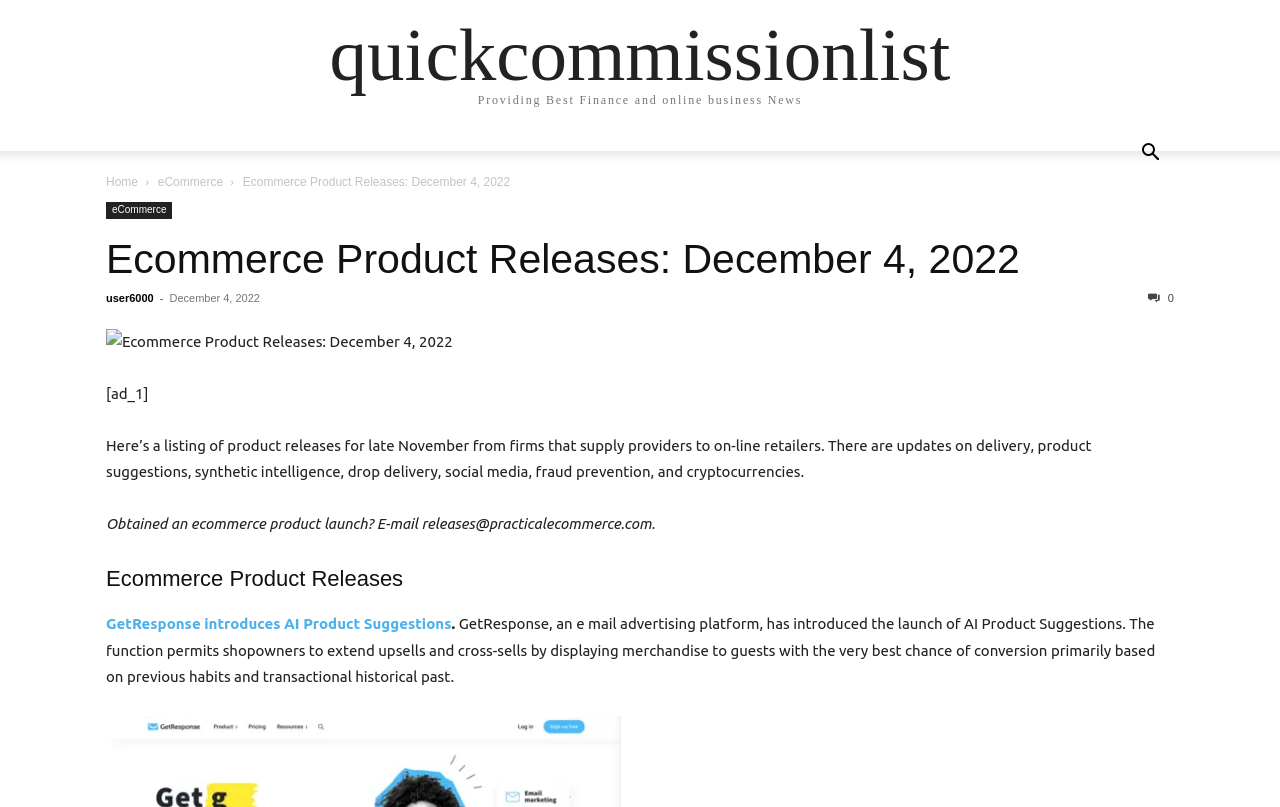Please answer the following question using a single word or phrase: 
What is the purpose of the AI Product Suggestions feature?

to increase upsells and cross-sells